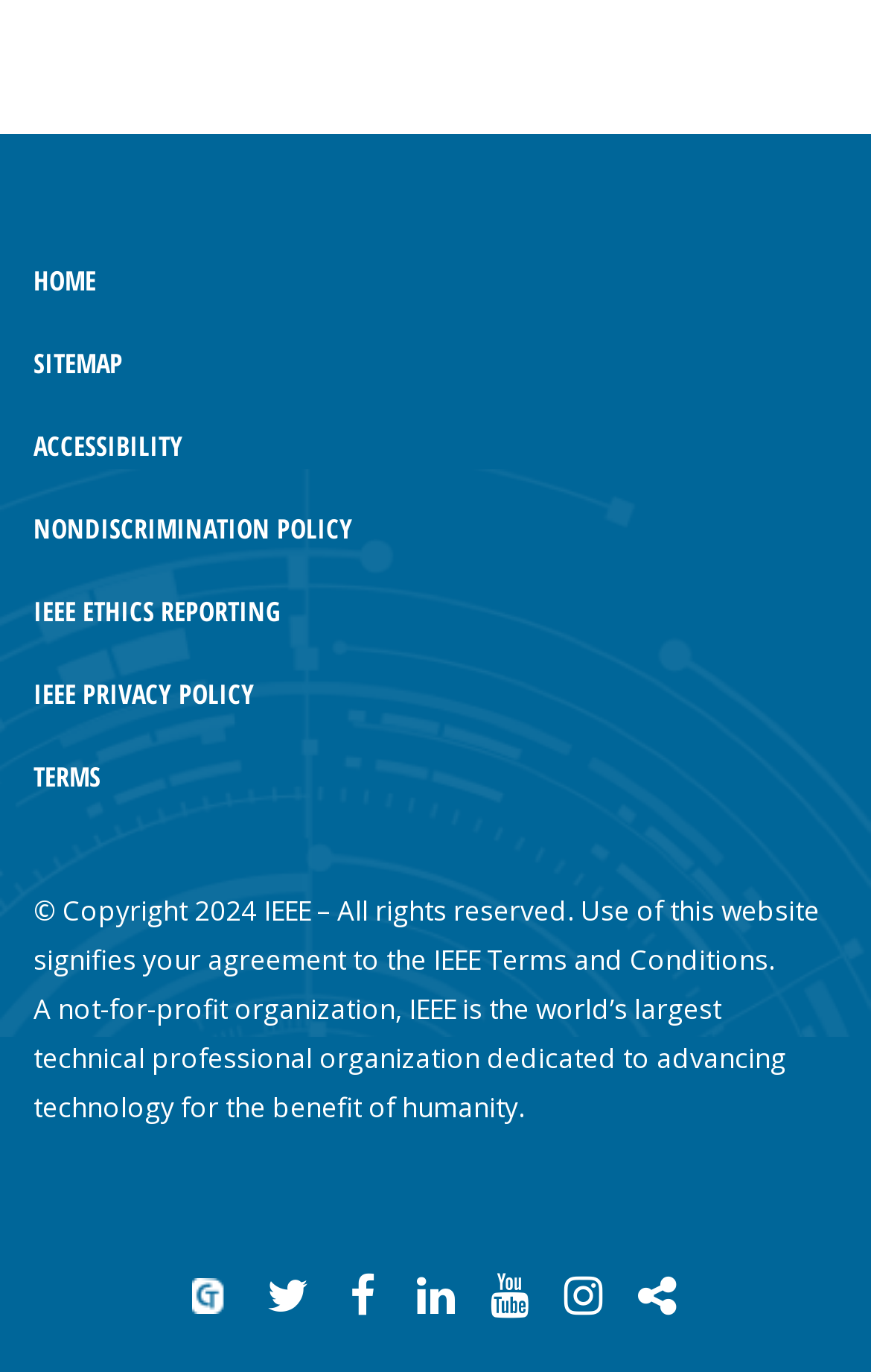Identify the bounding box for the described UI element: "Nondiscrimination Policy".

[0.038, 0.371, 0.405, 0.399]